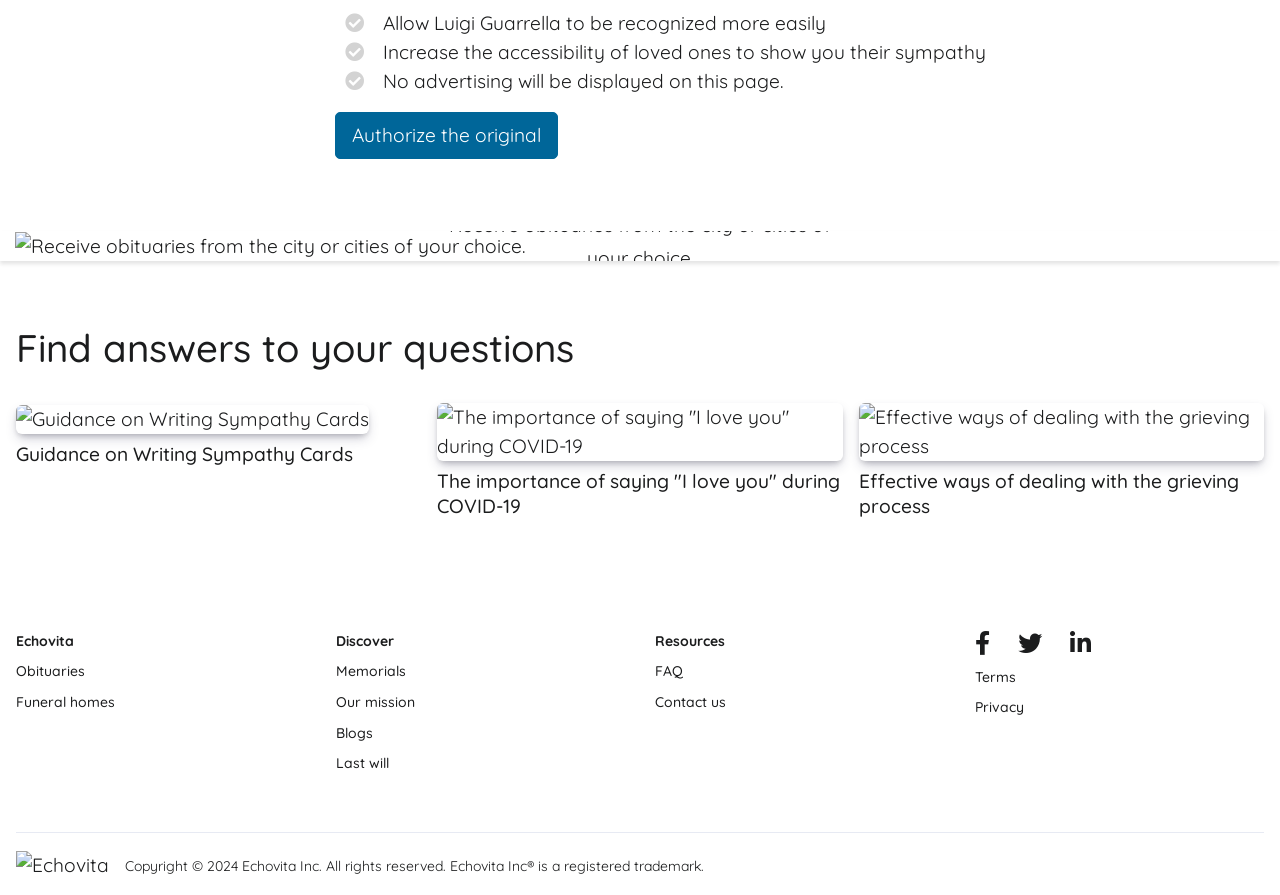What is the name of the website?
Based on the screenshot, respond with a single word or phrase.

Echovita